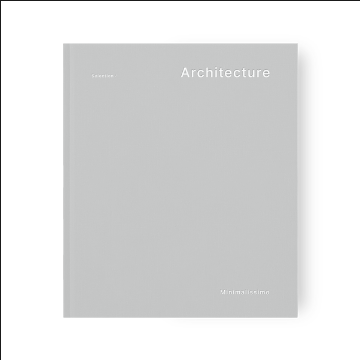Provide your answer in a single word or phrase: 
What is the possible focus of the book?

Minimalist architecture and design